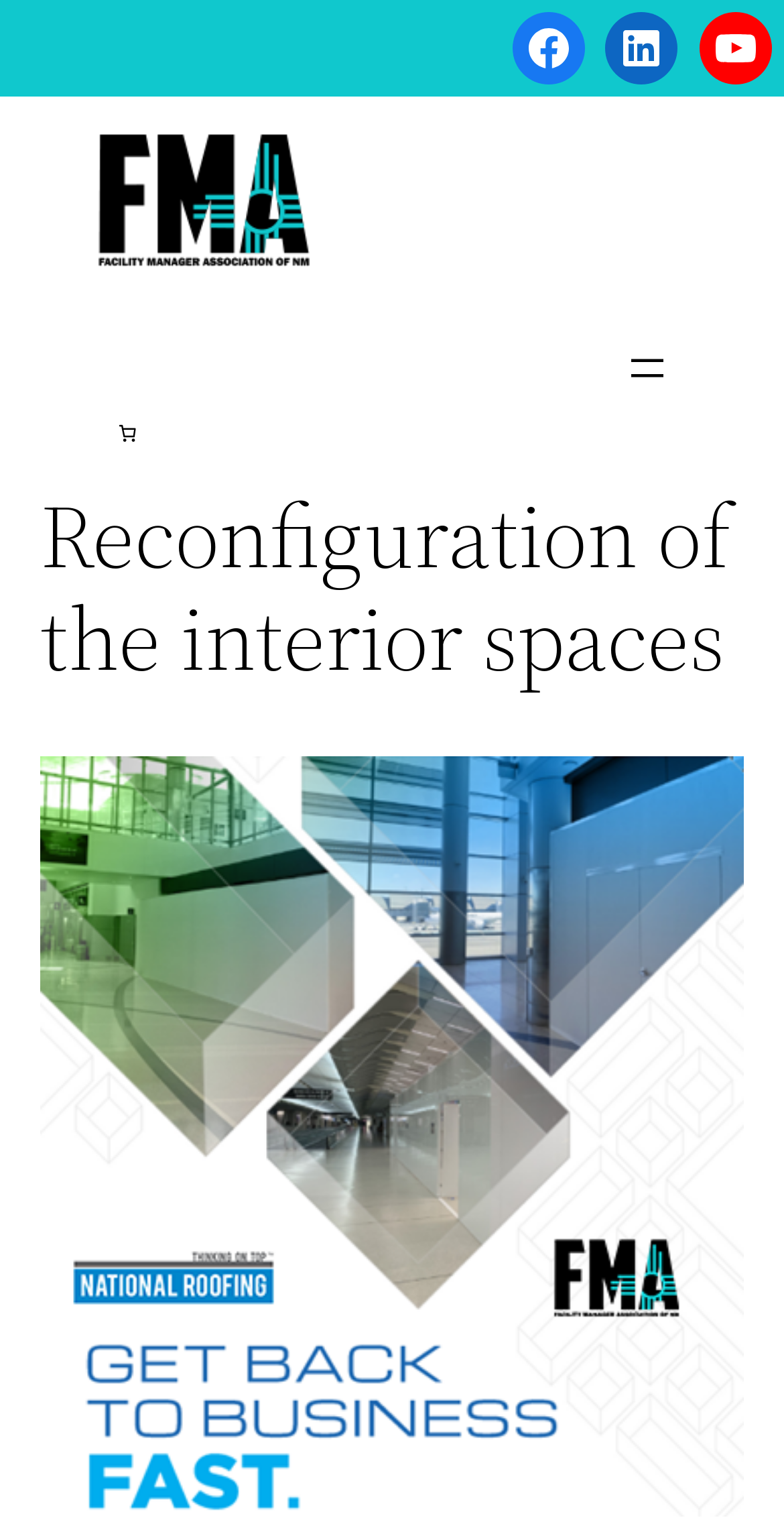Based on the image, please respond to the question with as much detail as possible:
What is the name of the company?

I found the company name 'FMANM' on the top left corner of the page, which is also an image and a link.